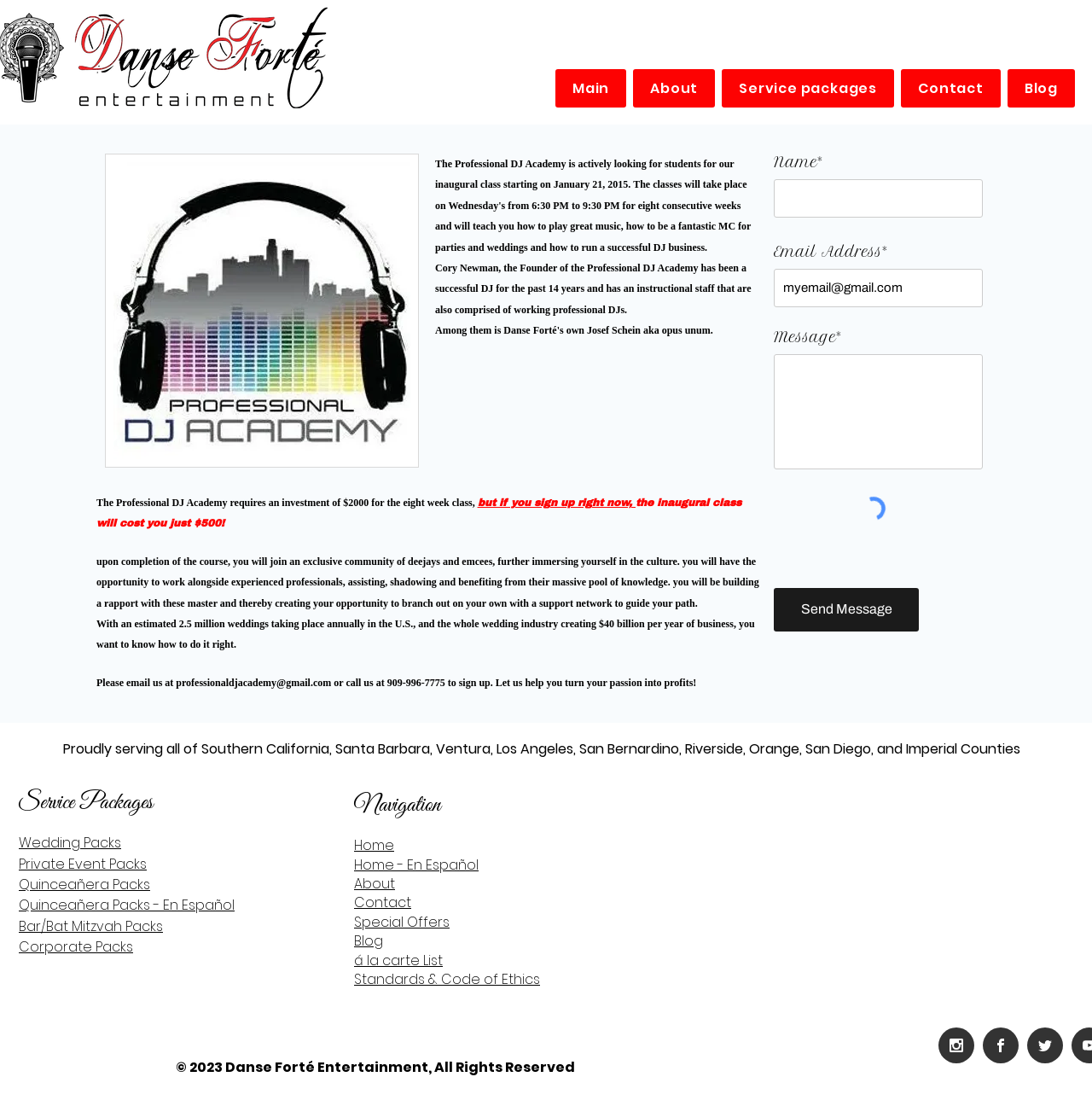What is the profession taught at this academy?
From the image, provide a succinct answer in one word or a short phrase.

DJing